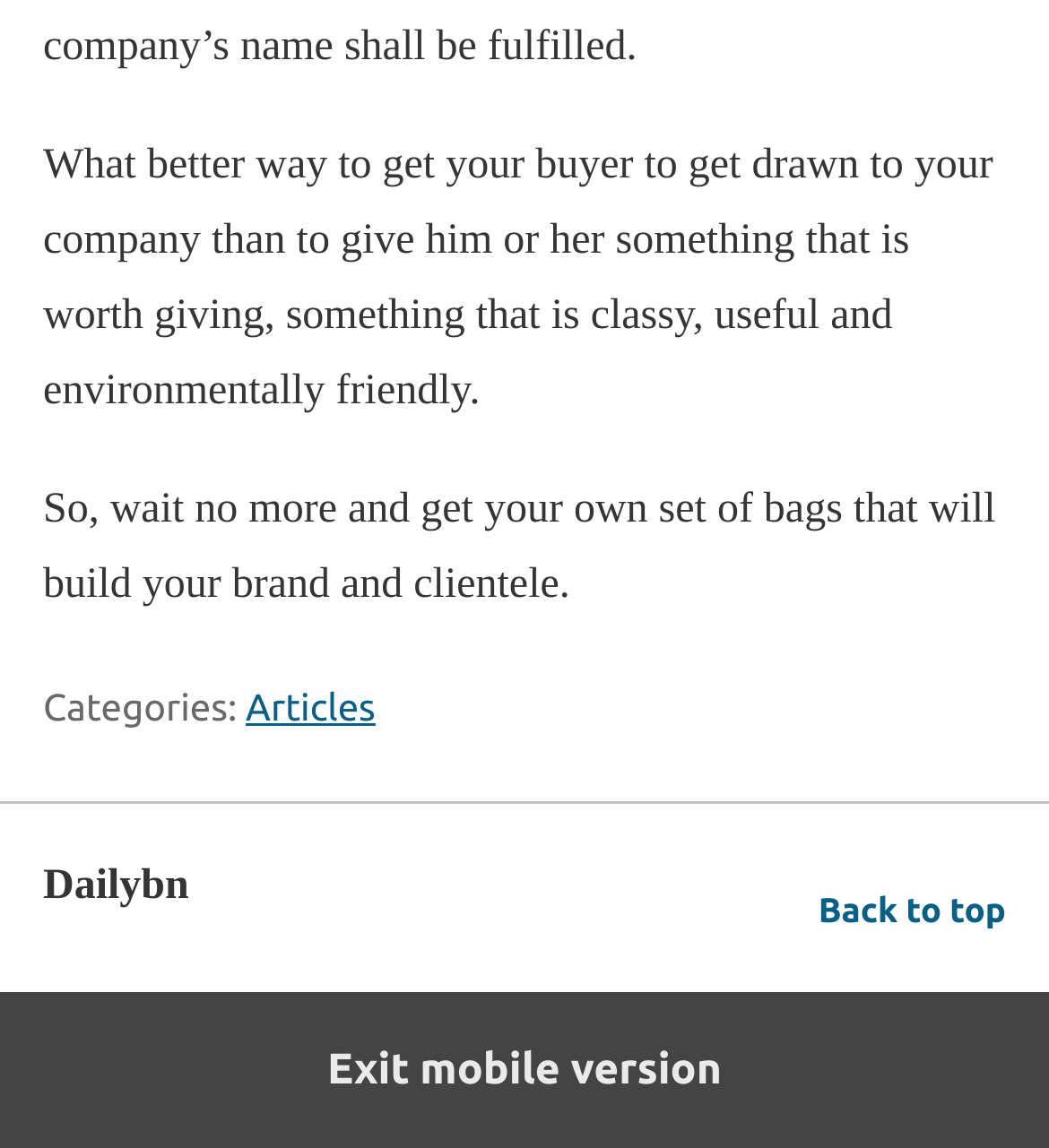Identify the bounding box for the UI element specified in this description: "Articles". The coordinates must be four float numbers between 0 and 1, formatted as [left, top, right, bottom].

[0.234, 0.598, 0.358, 0.635]